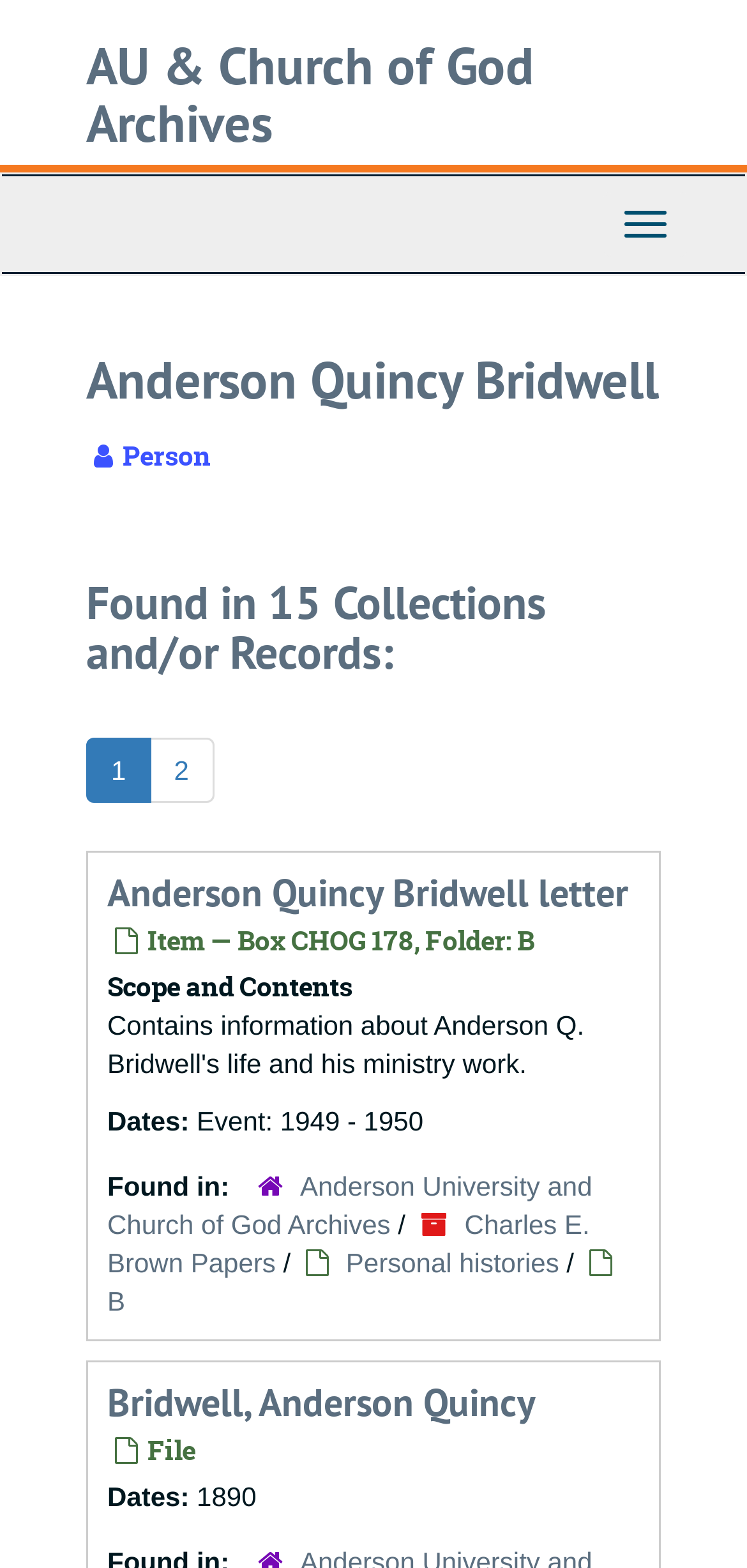What is the name of the folder mentioned in the webpage?
Kindly offer a comprehensive and detailed response to the question.

The answer can be found in the 'Anderson Quincy Bridwell letter' section where it mentions 'Item — Box CHOG 178, Folder: B'.